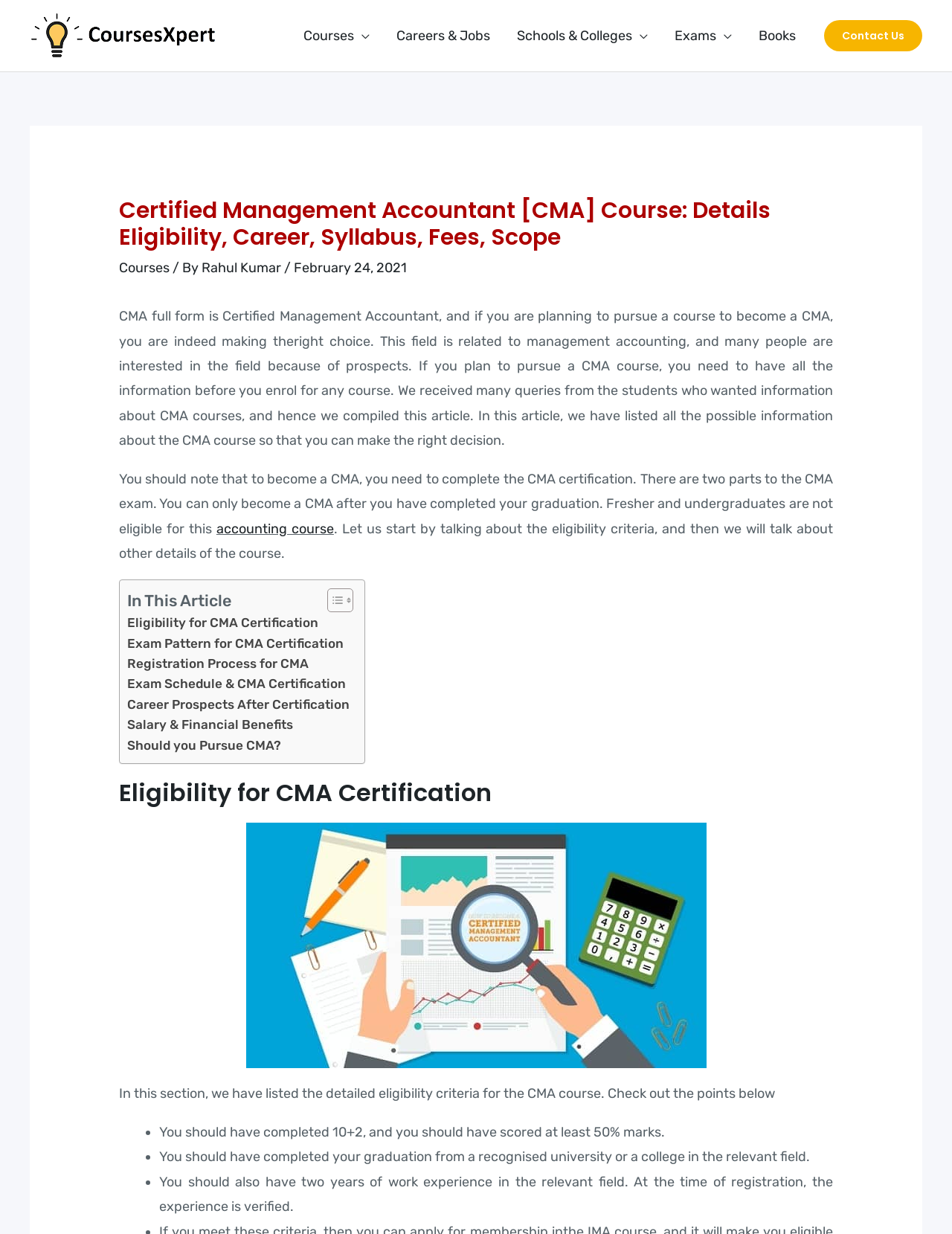Using the details in the image, give a detailed response to the question below:
What is the full form of CMA?

The full form of CMA is mentioned in the first paragraph of the webpage, which states 'CMA full form is Certified Management Accountant, and if you are planning to pursue a course to become a CMA, you are indeed making the right choice.'